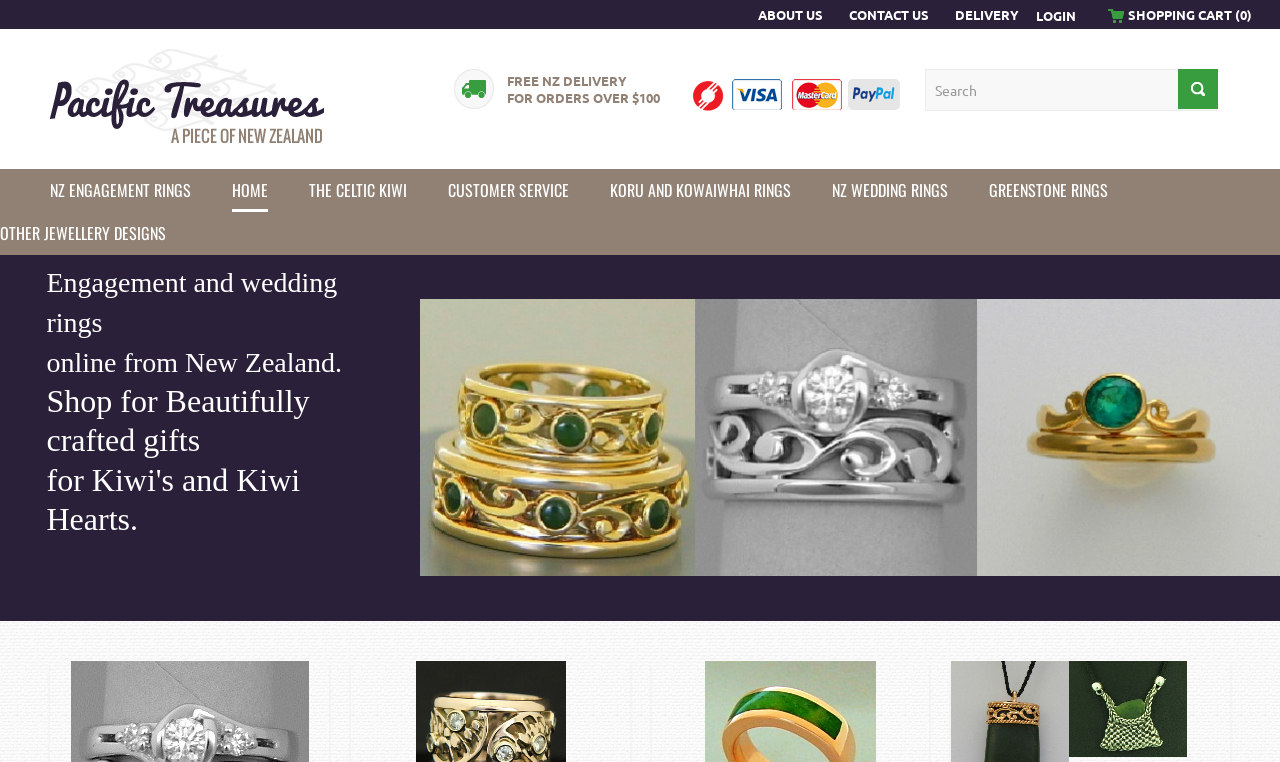What is the text in the main content area?
Carefully analyze the image and provide a thorough answer to the question.

I examined the main content area and found a heading with the text 'Engagement and wedding rings online from New Zealand. Shop for Beautifully crafted gifts for Kiwi's and Kiwi Hearts.' This text describes the main content of the webpage.